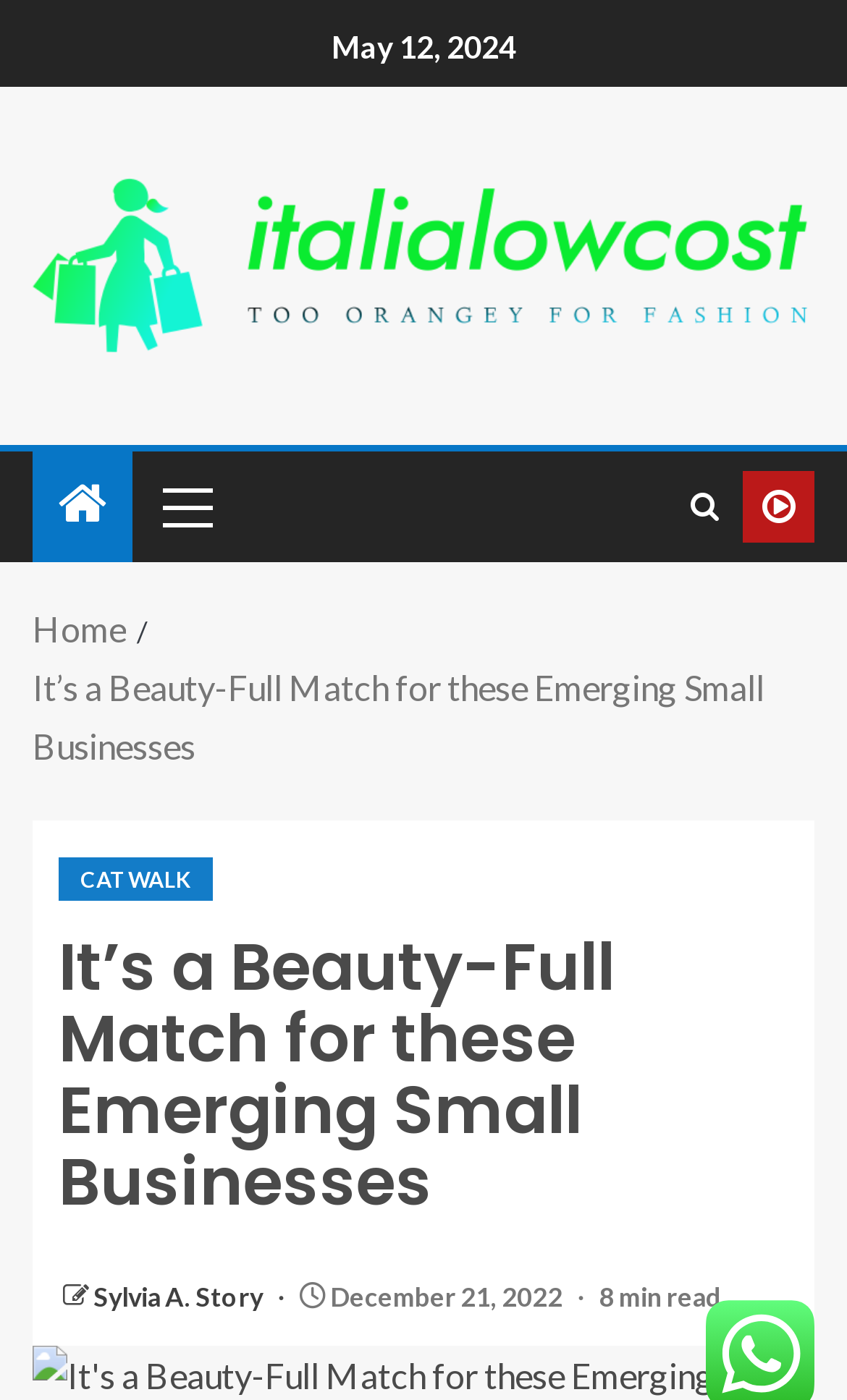Find and indicate the bounding box coordinates of the region you should select to follow the given instruction: "check the Sylvia A. Story link".

[0.11, 0.914, 0.315, 0.937]